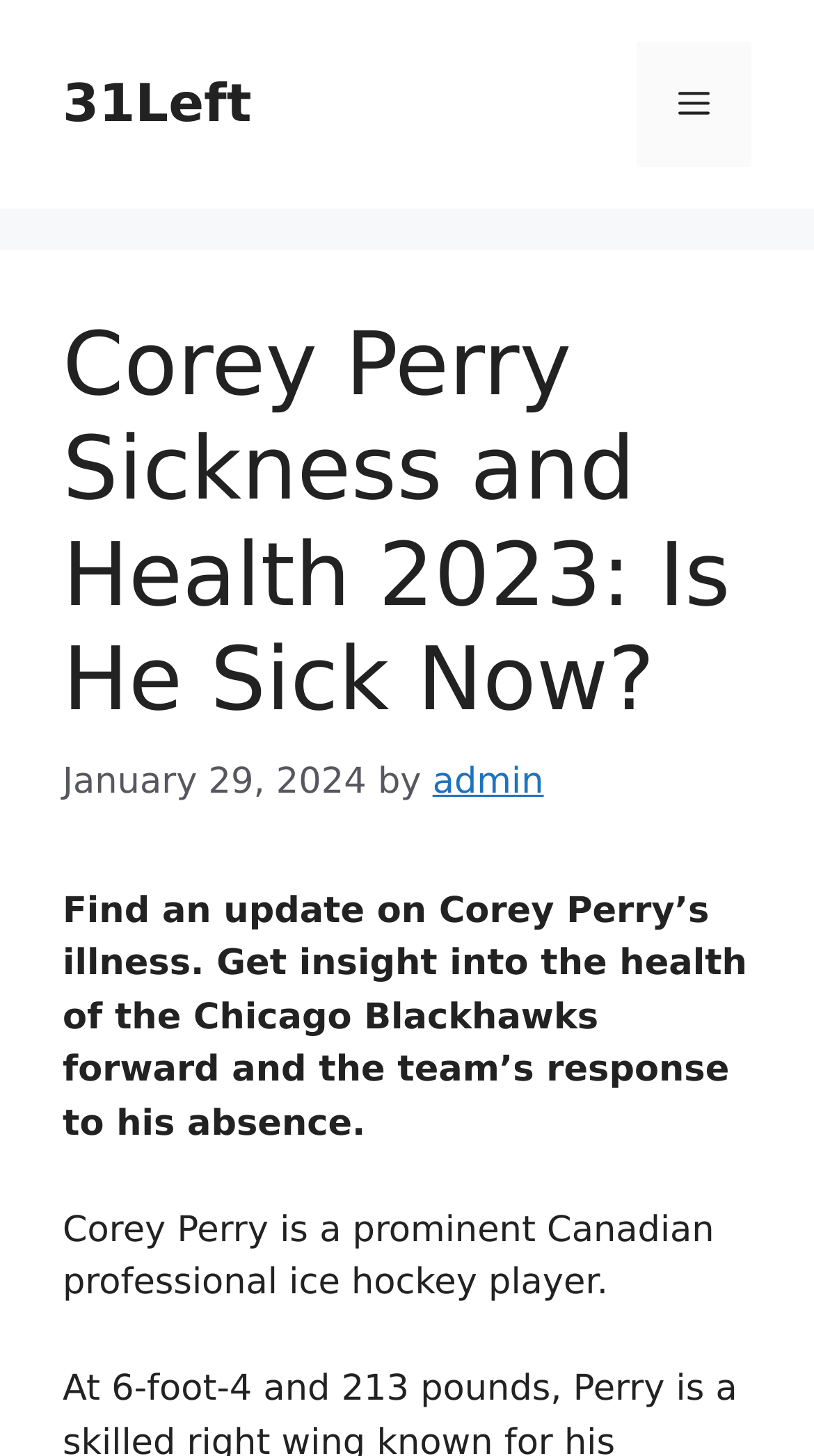Find the bounding box coordinates for the HTML element described as: "admin". The coordinates should consist of four float values between 0 and 1, i.e., [left, top, right, bottom].

[0.531, 0.523, 0.668, 0.552]